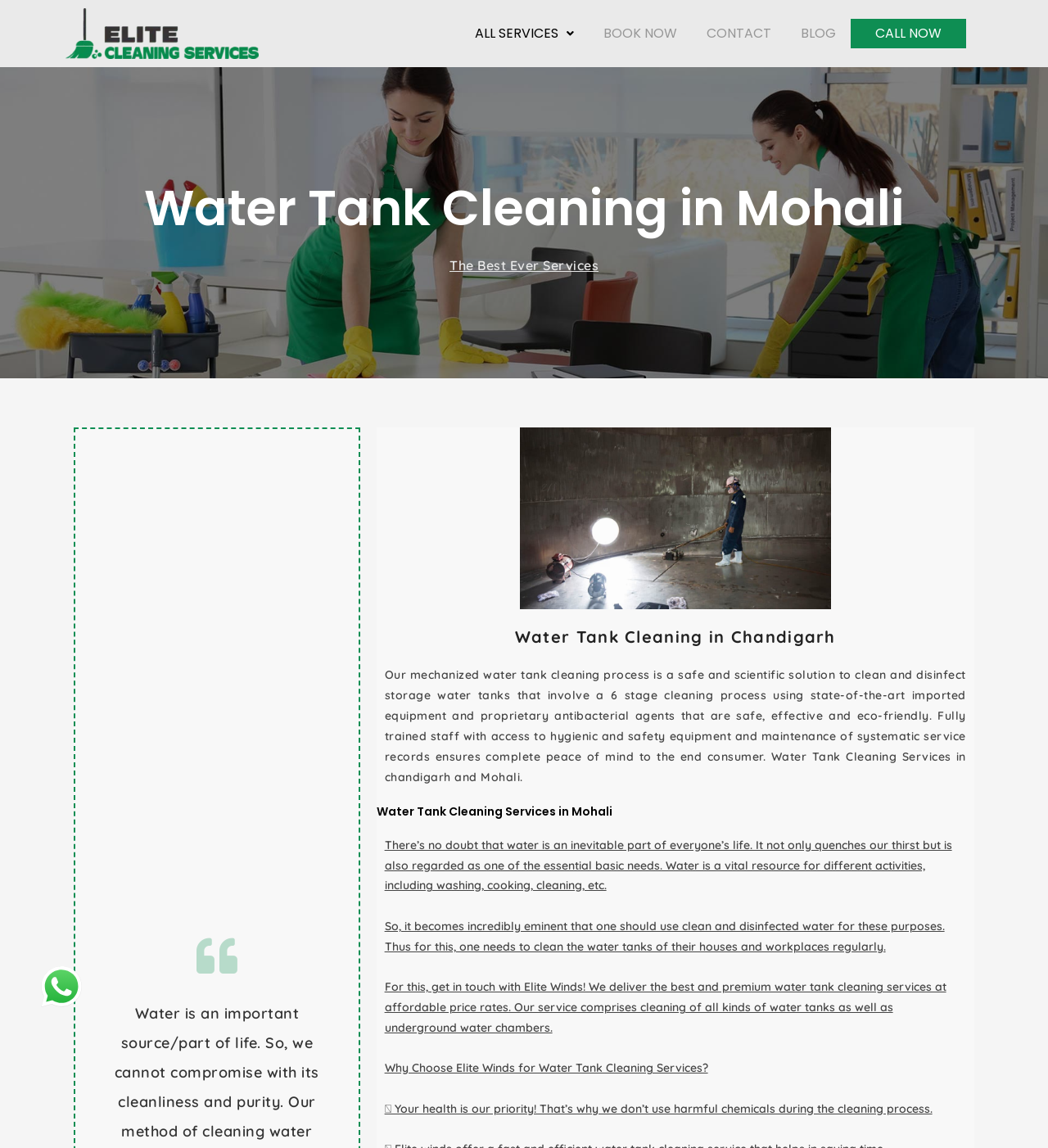Carefully examine the image and provide an in-depth answer to the question: What is the priority of Elite Winds?

The priority of Elite Winds can be found in the section 'Why Choose Elite Winds for Water Tank Cleaning Services?' which states that 'Your health is our priority! That’s why we don’t use harmful chemicals during the cleaning process'.